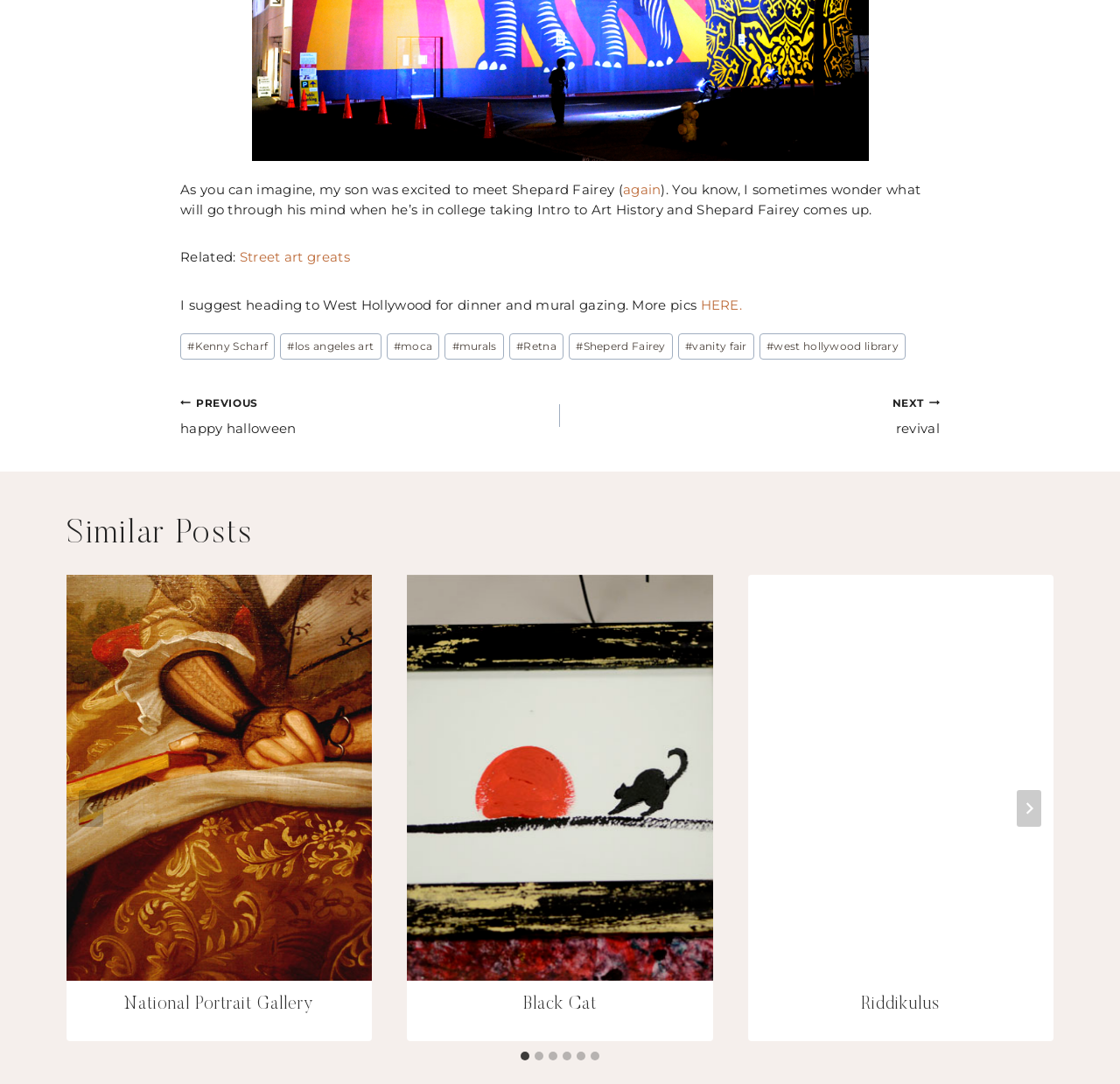Please determine the bounding box coordinates of the element's region to click in order to carry out the following instruction: "View more pictures by clicking 'HERE'". The coordinates should be four float numbers between 0 and 1, i.e., [left, top, right, bottom].

[0.625, 0.274, 0.662, 0.289]